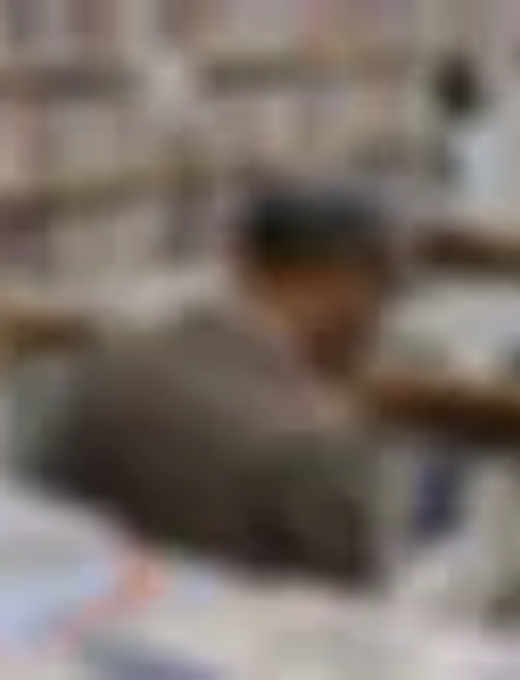Please answer the following question using a single word or phrase: 
What is the theme associated with the image?

Language tuition